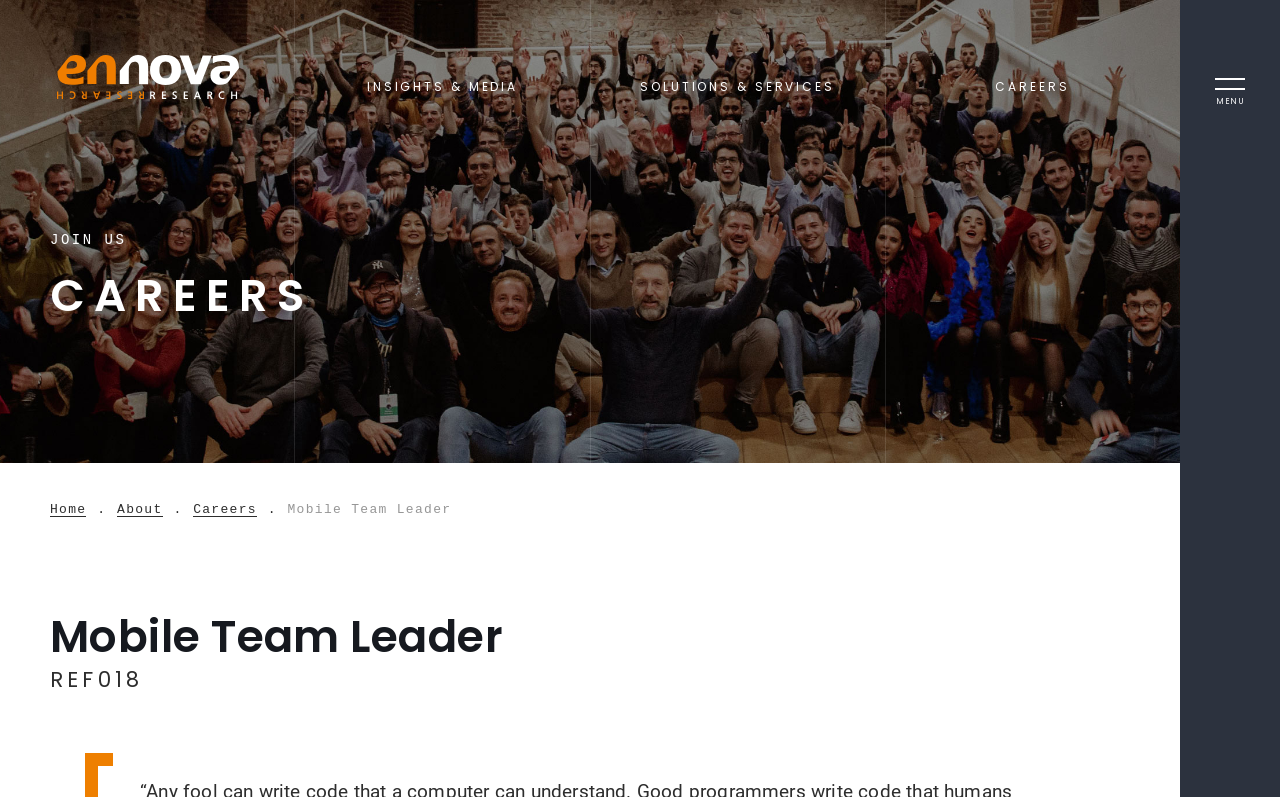Identify the bounding box coordinates for the UI element mentioned here: "Mobile Team Leader". Provide the coordinates as four float values between 0 and 1, i.e., [left, top, right, bottom].

[0.225, 0.631, 0.353, 0.647]